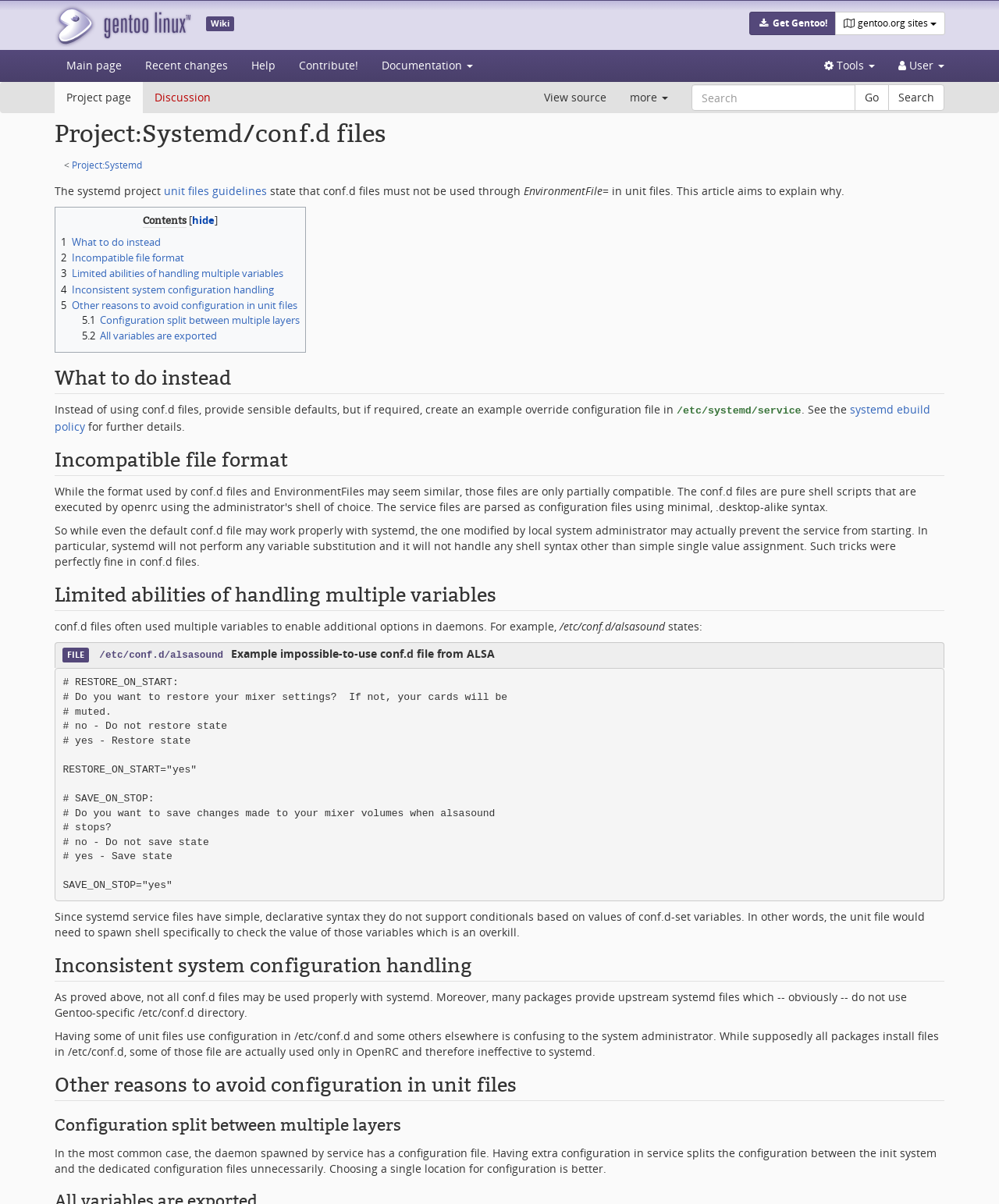Identify the bounding box of the UI element described as follows: "5.2 All variables are exported". Provide the coordinates as four float numbers in the range of 0 to 1 [left, top, right, bottom].

[0.082, 0.273, 0.217, 0.285]